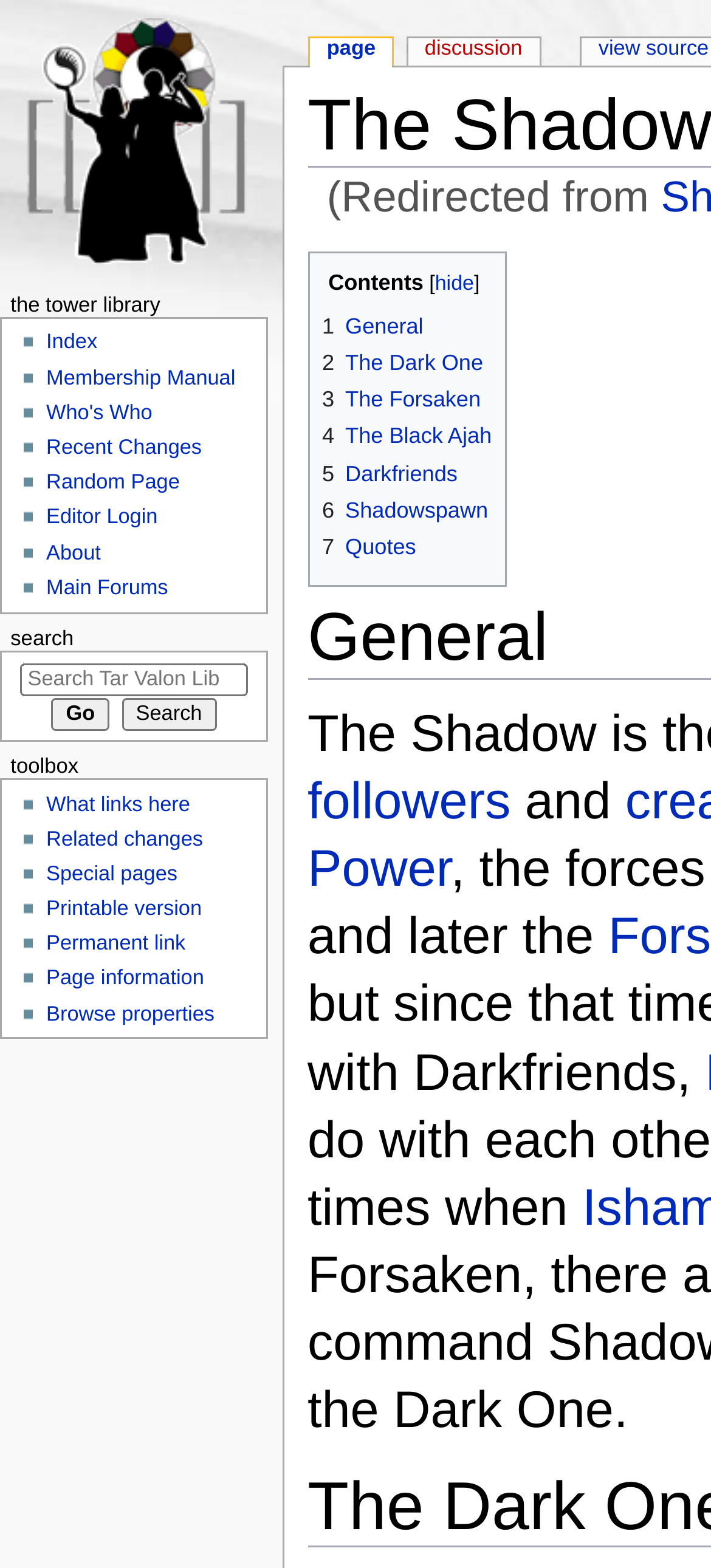How many items are there in the 'Toolbox' section? Refer to the image and provide a one-word or short phrase answer.

7